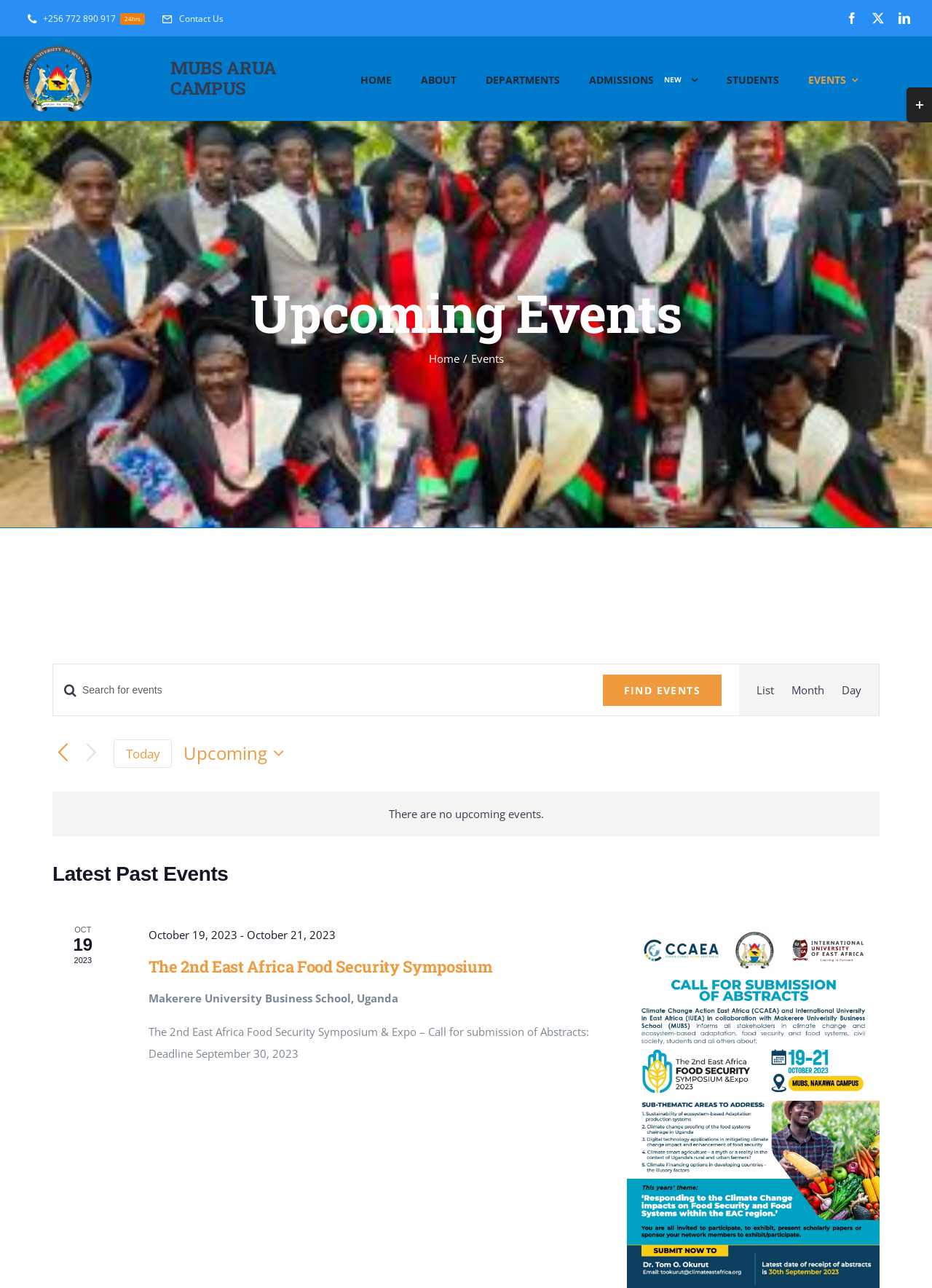Find the bounding box coordinates of the element you need to click on to perform this action: 'Search for events by keyword'. The coordinates should be represented by four float values between 0 and 1, in the format [left, top, right, bottom].

[0.057, 0.518, 0.793, 0.553]